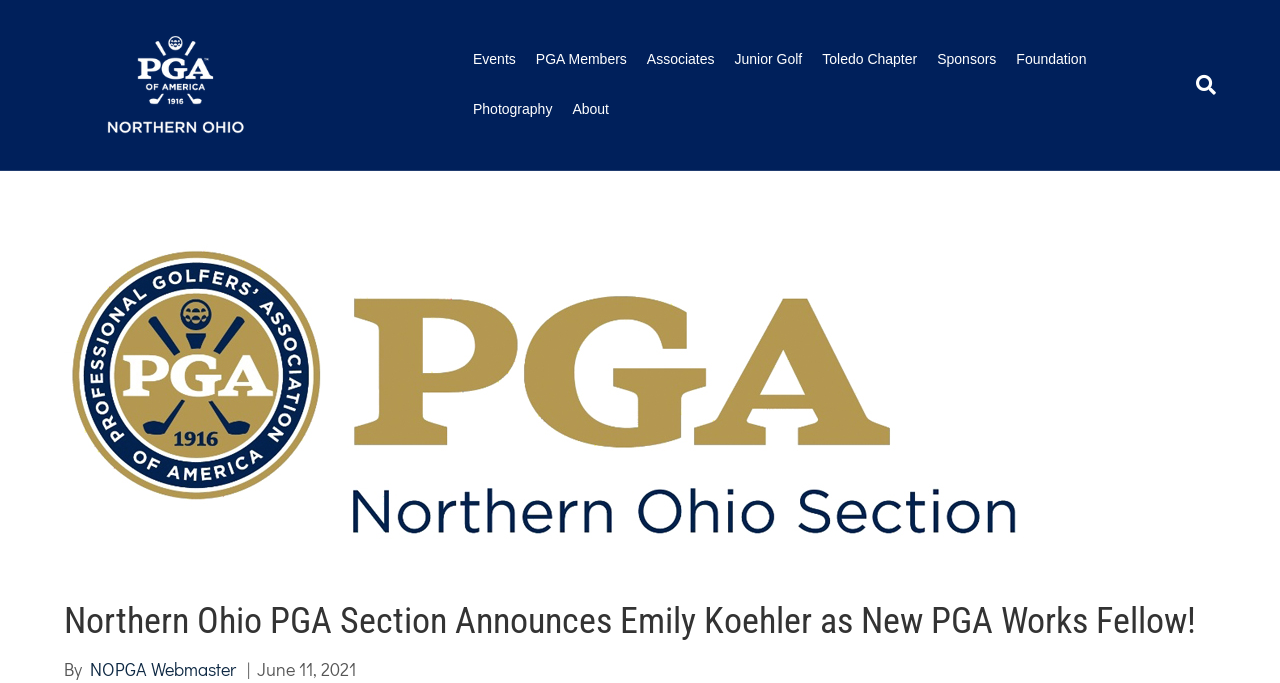Please locate the bounding box coordinates of the region I need to click to follow this instruction: "Search on the website".

[0.927, 0.091, 0.95, 0.158]